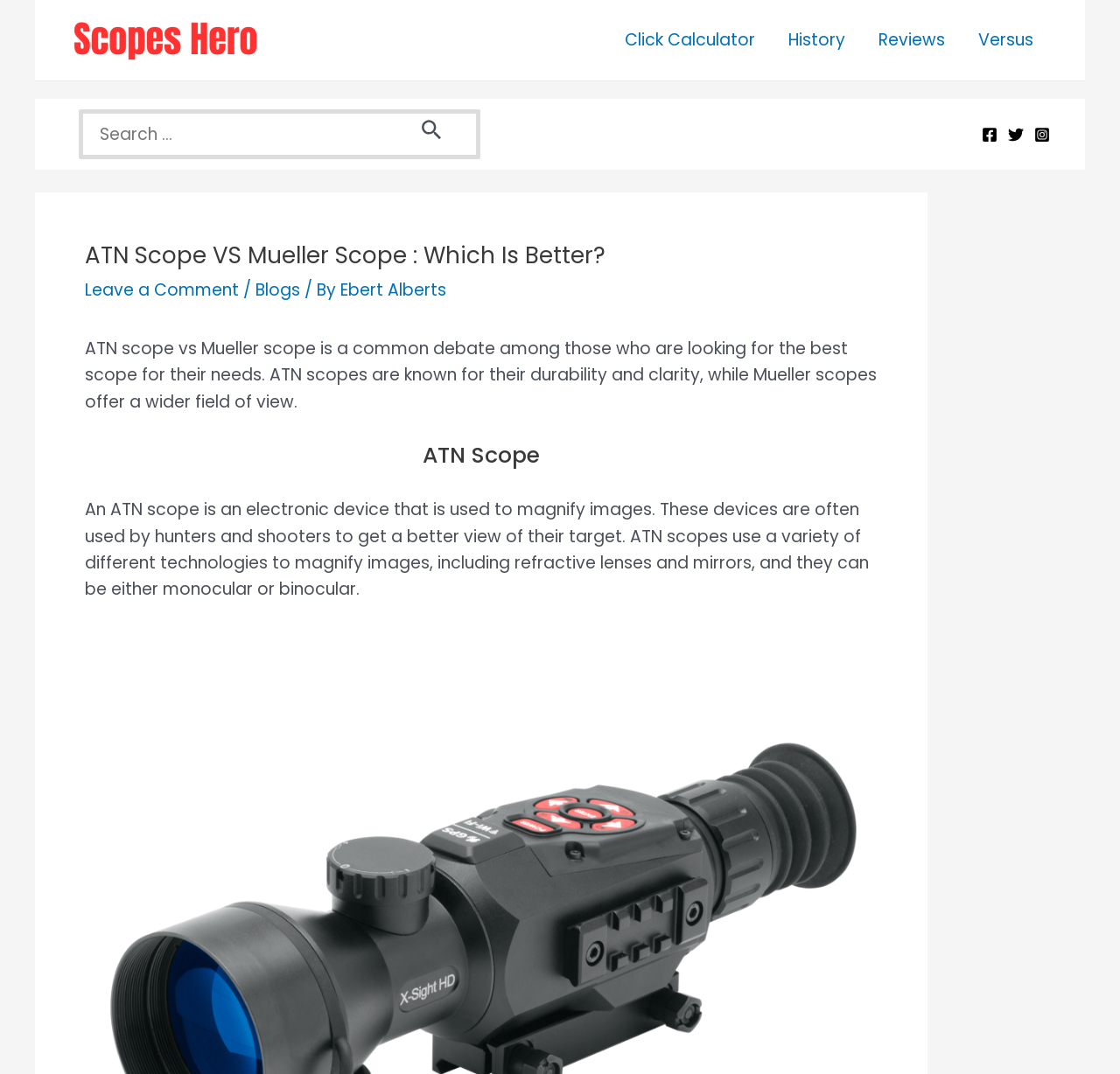From the given element description: "Leave a Comment", find the bounding box for the UI element. Provide the coordinates as four float numbers between 0 and 1, in the order [left, top, right, bottom].

[0.076, 0.259, 0.213, 0.281]